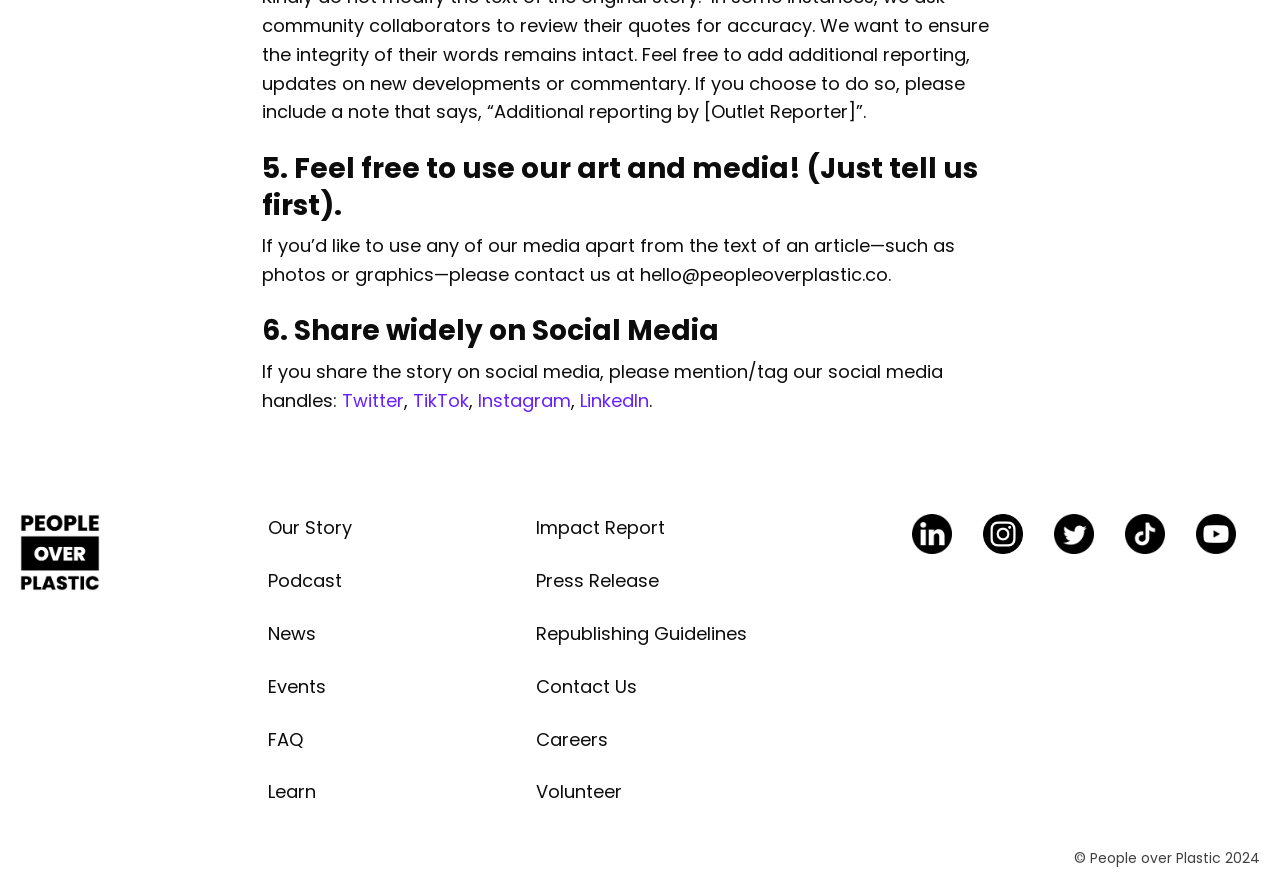Determine the bounding box coordinates of the region I should click to achieve the following instruction: "Contact us". Ensure the bounding box coordinates are four float numbers between 0 and 1, i.e., [left, top, right, bottom].

[0.403, 0.753, 0.694, 0.812]